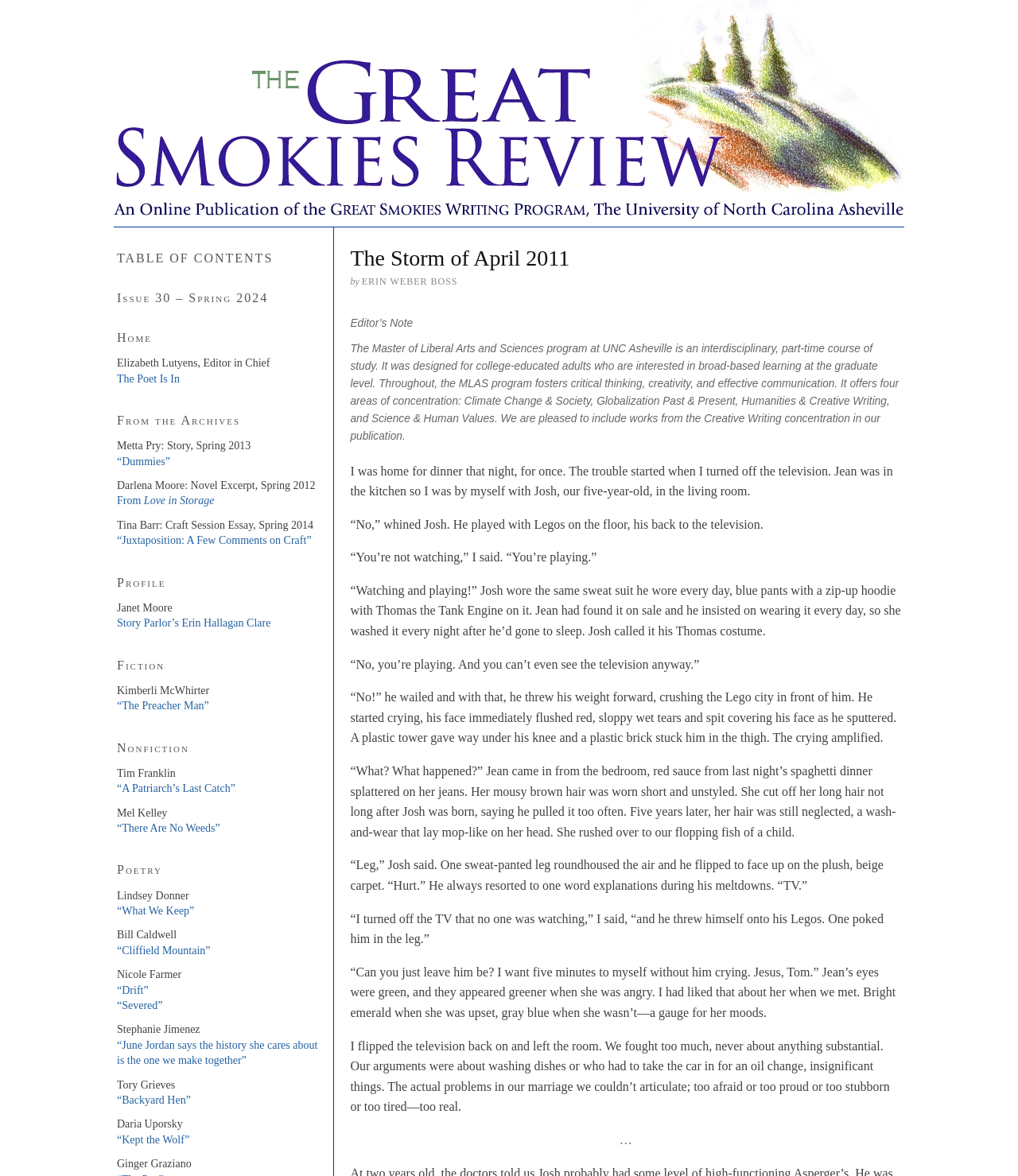Please identify the coordinates of the bounding box that should be clicked to fulfill this instruction: "Go to 'The Poet Is In'".

[0.115, 0.317, 0.177, 0.327]